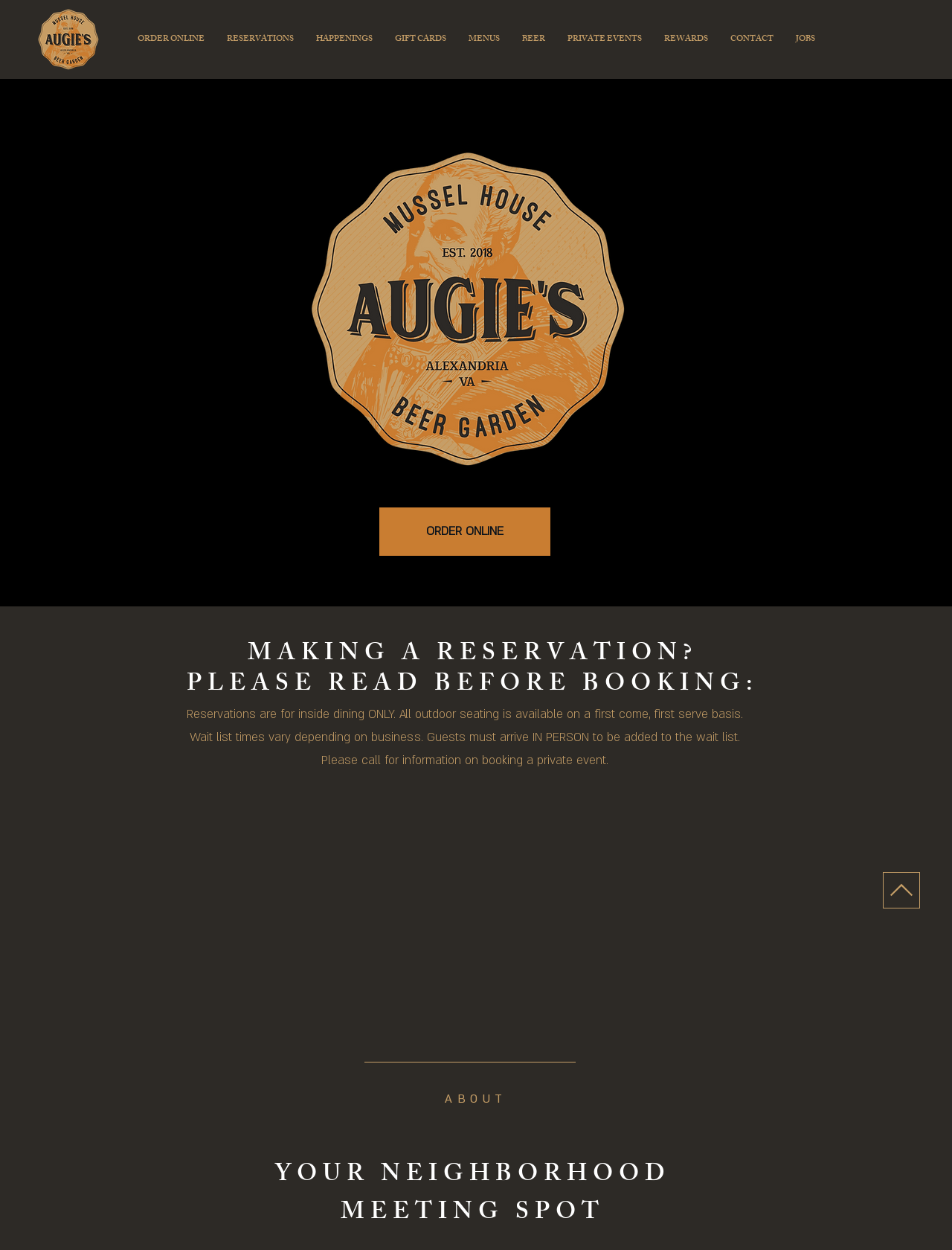Find the bounding box coordinates of the element to click in order to complete the given instruction: "Click on DONATION RECEIPT."

None